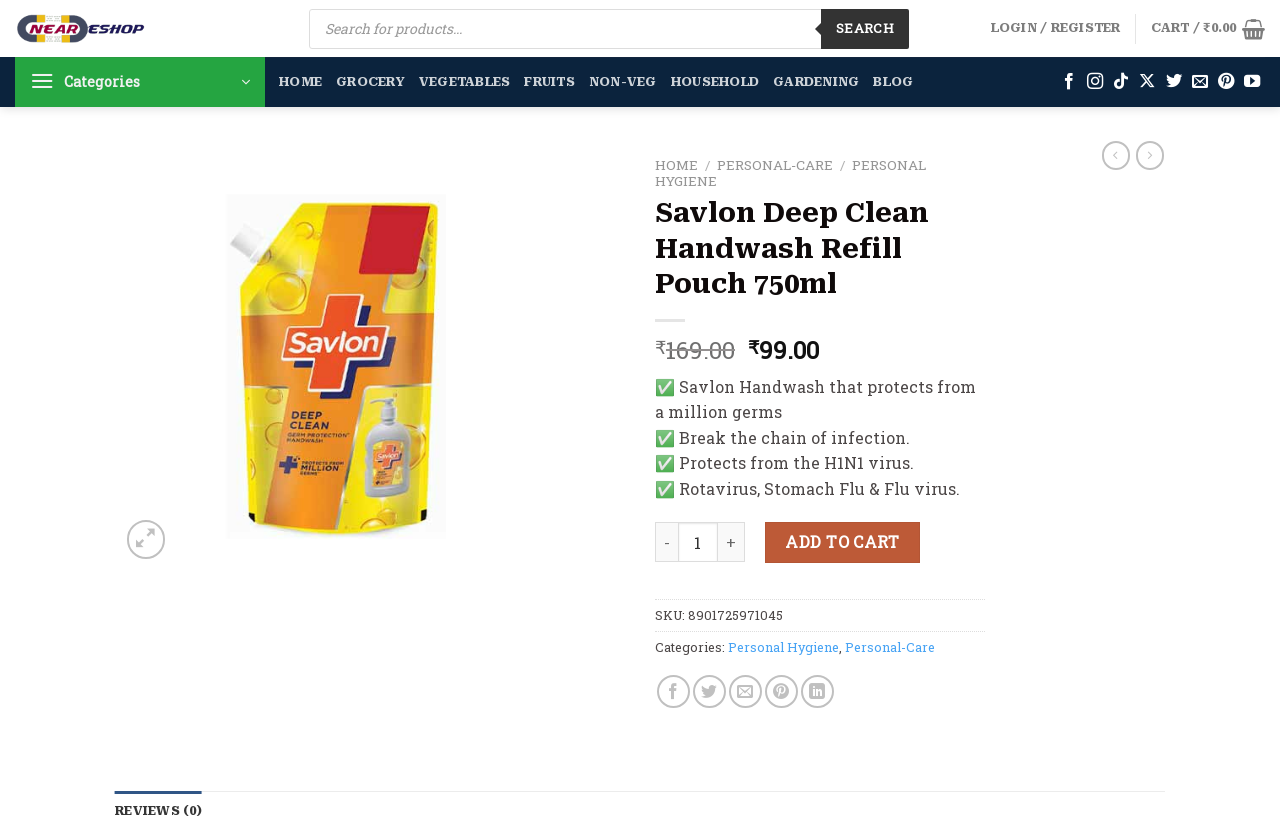Find the bounding box of the web element that fits this description: "Home".

[0.512, 0.187, 0.545, 0.209]